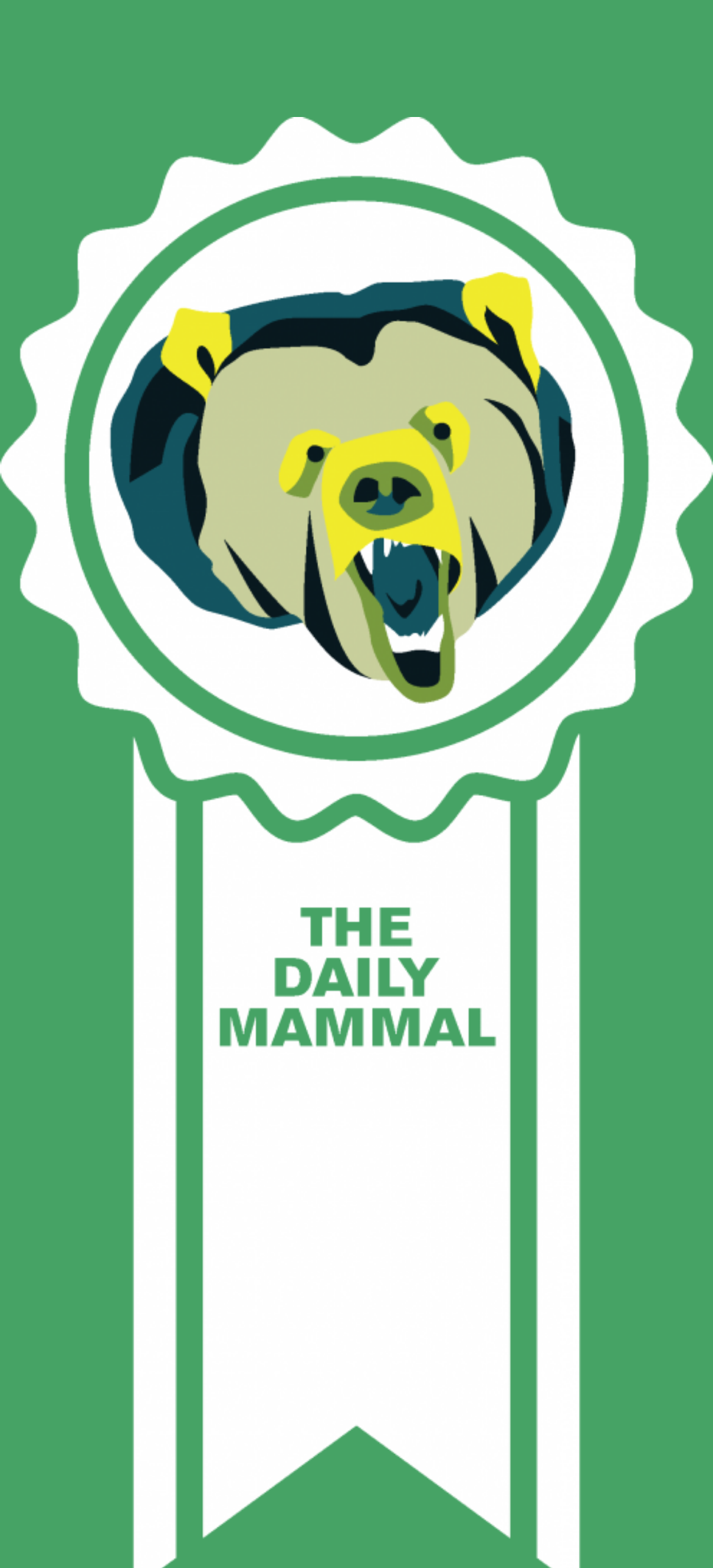Determine the main heading text of the webpage.

Mammals of Hawaii Week: Pantropical Spotted Dolphin (Stenella attenuata)